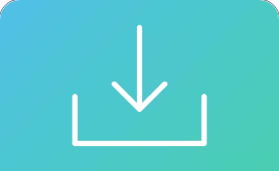What is the shape of the container?
Based on the visual information, provide a detailed and comprehensive answer.

The container shape is outlined, which is evident from the design of the download icon. The outlined shape is used to symbolize the downloading action, and it is a common visual representation in digital contexts.